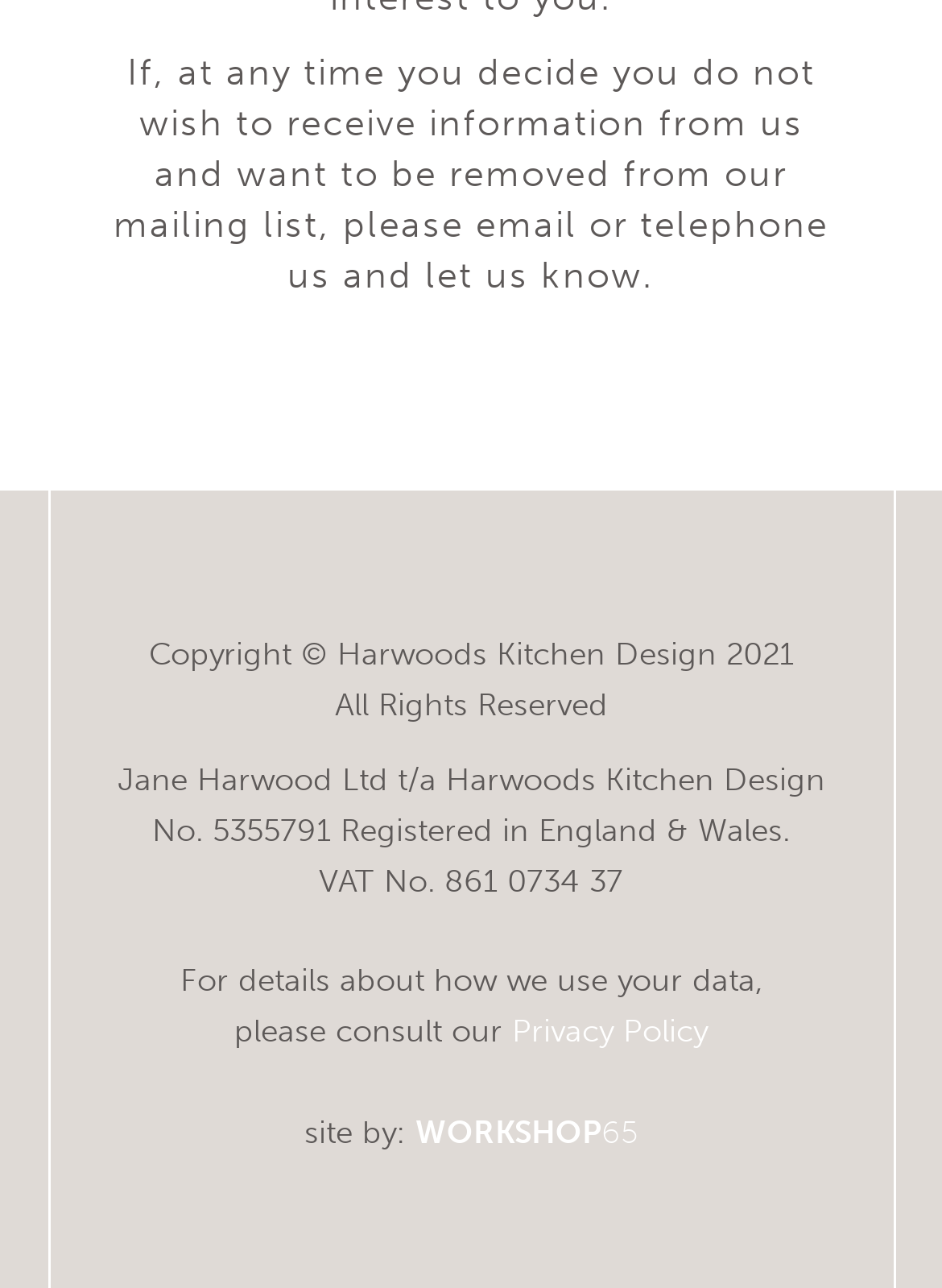Extract the bounding box coordinates for the described element: "WORKSHOP65". The coordinates should be represented as four float numbers between 0 and 1: [left, top, right, bottom].

[0.441, 0.865, 0.677, 0.893]